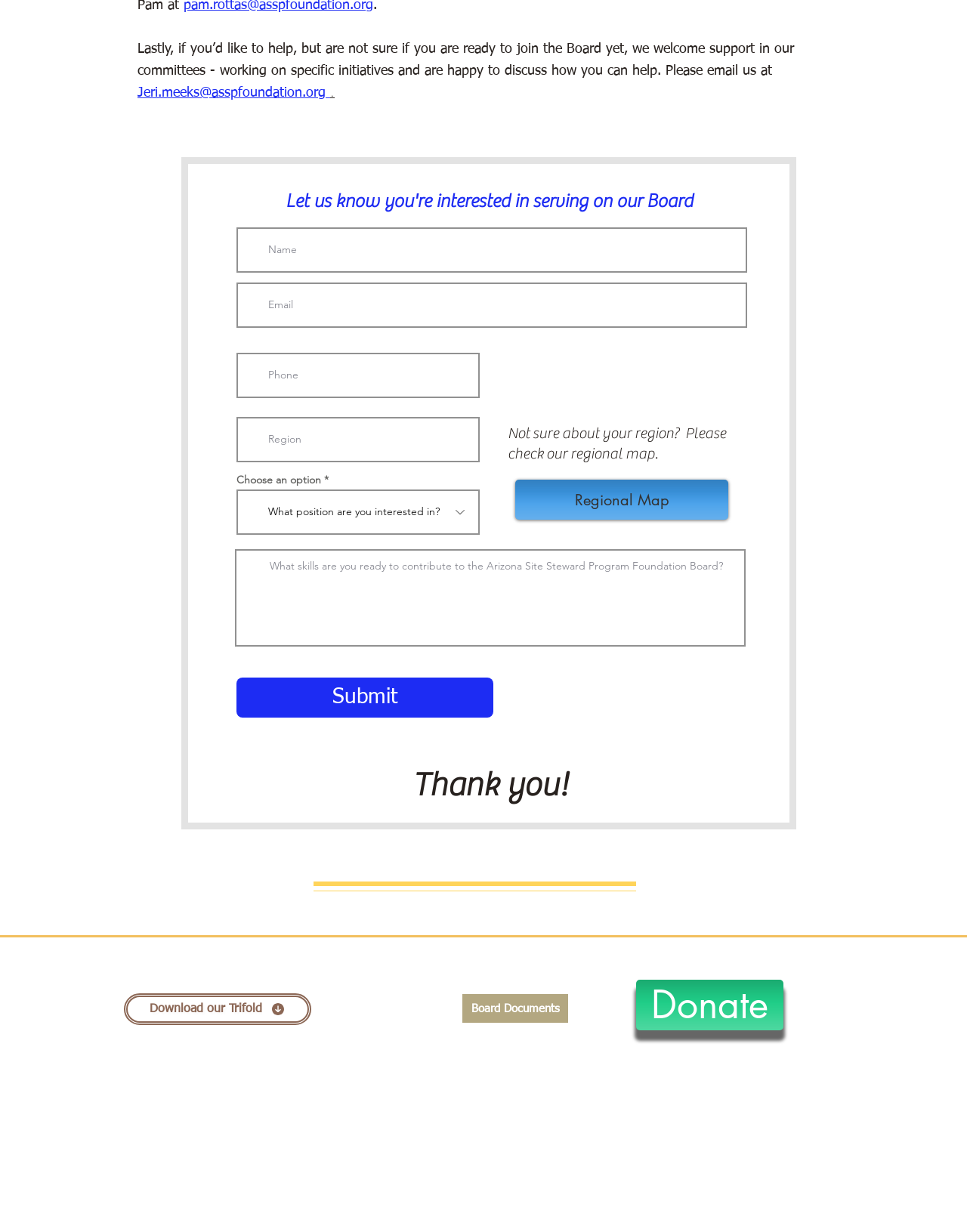Kindly determine the bounding box coordinates for the clickable area to achieve the given instruction: "Email Jeri Meeks".

[0.142, 0.067, 0.341, 0.082]